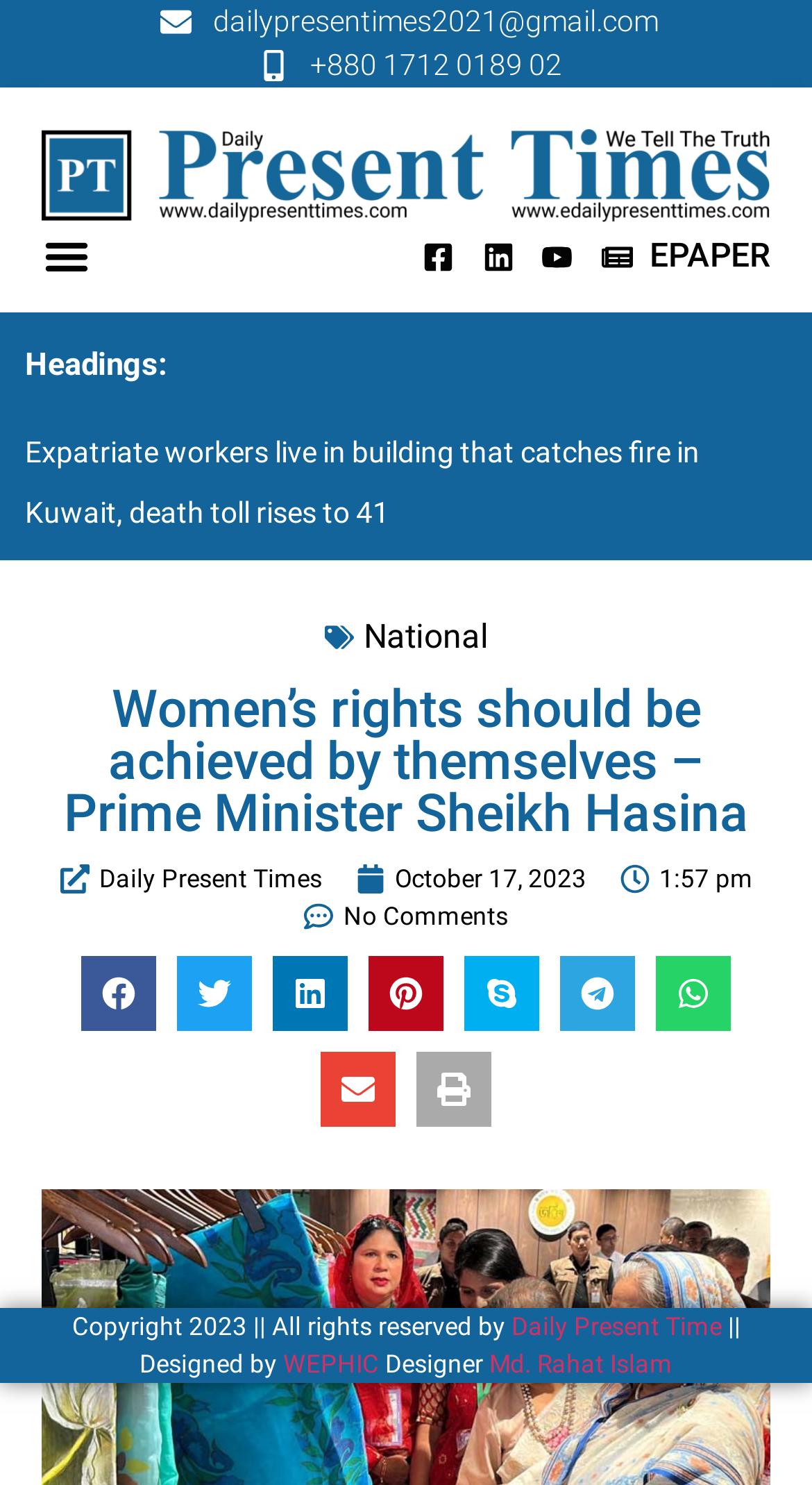Locate the bounding box coordinates of the clickable area to execute the instruction: "Visit the EPAPER page". Provide the coordinates as four float numbers between 0 and 1, represented as [left, top, right, bottom].

[0.731, 0.156, 0.949, 0.19]